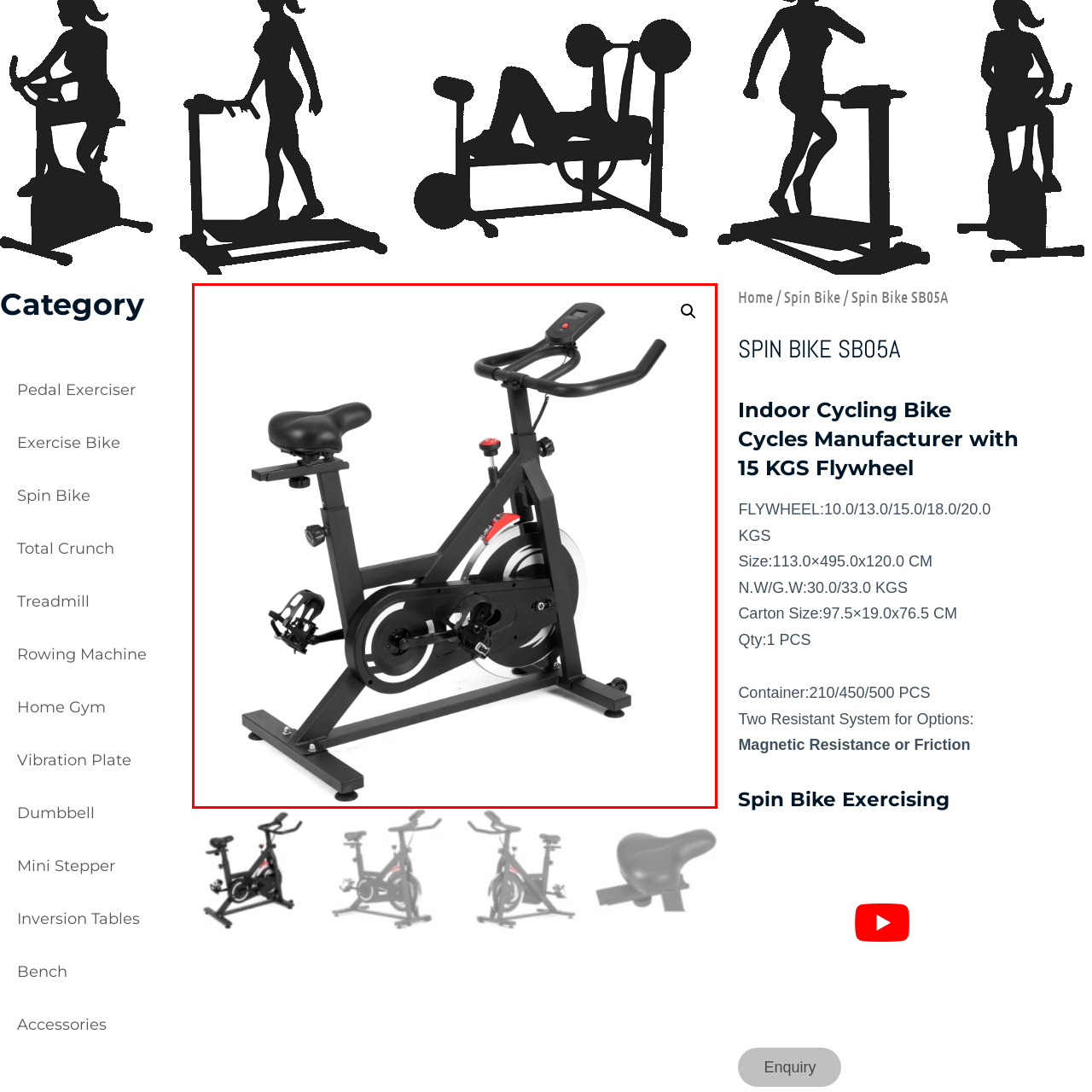What is the benefit of the adjustable seat?
Focus on the image highlighted by the red bounding box and give a comprehensive answer using the details from the image.

The adjustable seat allows users to customize their riding position, ensuring a comfortable and ergonomic fit. This is important because it enables users to maintain proper posture and reduce the risk of discomfort or injury during exercise.